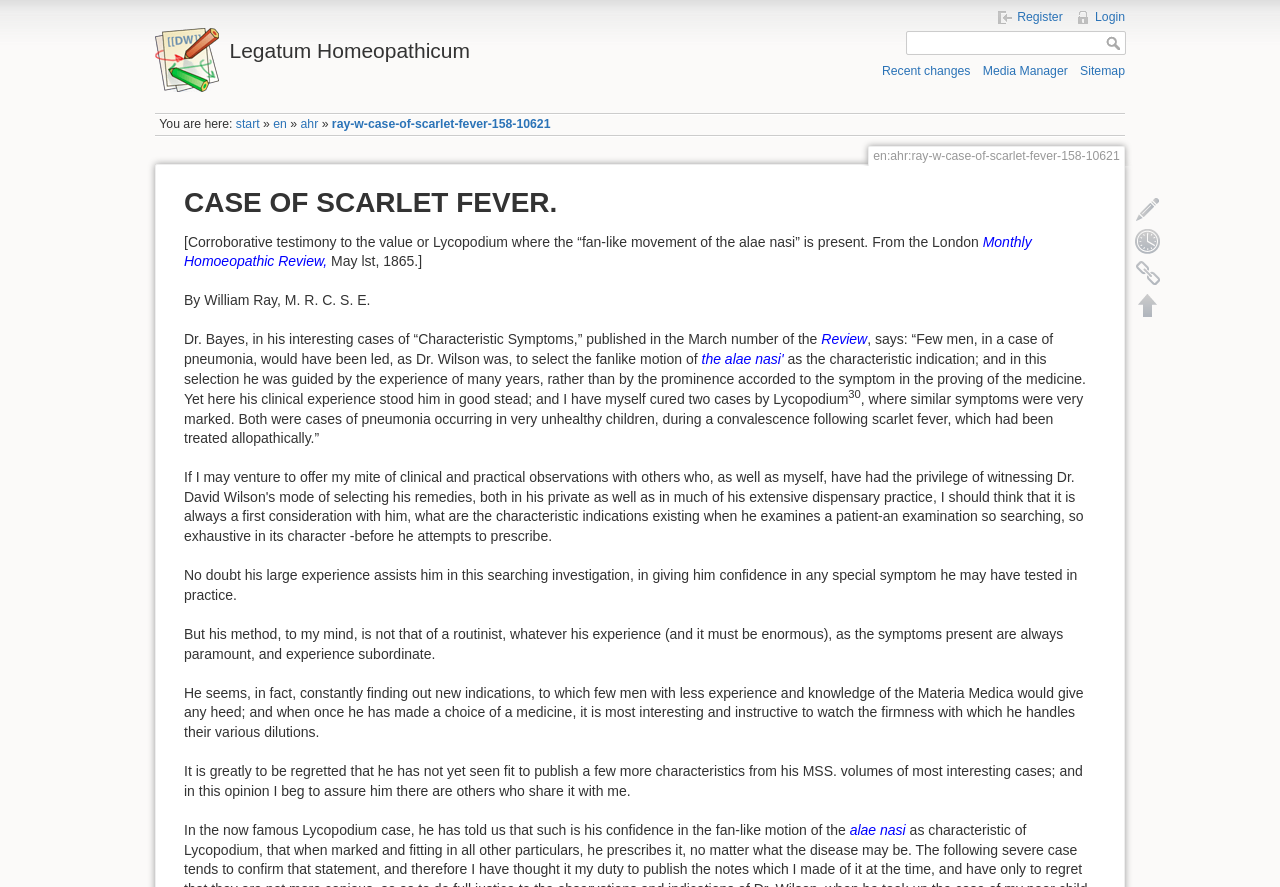Provide a thorough description of this webpage.

This webpage is about a case of scarlet fever, specifically a medical article titled "CASE OF SCARLET FEVER." The page has a heading "Legatum Homeopathicum" at the top left, which is also a link. Below it, there are three links: "Register", "Login", and a search bar with a textbox and a "Search" button.

On the top right, there are several links: "Recent changes", "Media Manager", and "Sitemap". Below these links, there is a breadcrumb navigation section with links "start", "en", "ahr", and "ray-w-case-of-scarlet-fever-158-10621".

The main content of the page is a medical article, which starts with a heading "CASE OF SCARLET FEVER." The article is divided into several paragraphs, discussing the case of scarlet fever, the treatment, and the experience of the doctor. The text is quite dense, with many sentences and paragraphs.

At the bottom of the page, there are several links: "Edit this page", "Old revisions", "Backlinks", and "Back to top". These links are likely related to editing and managing the page content.